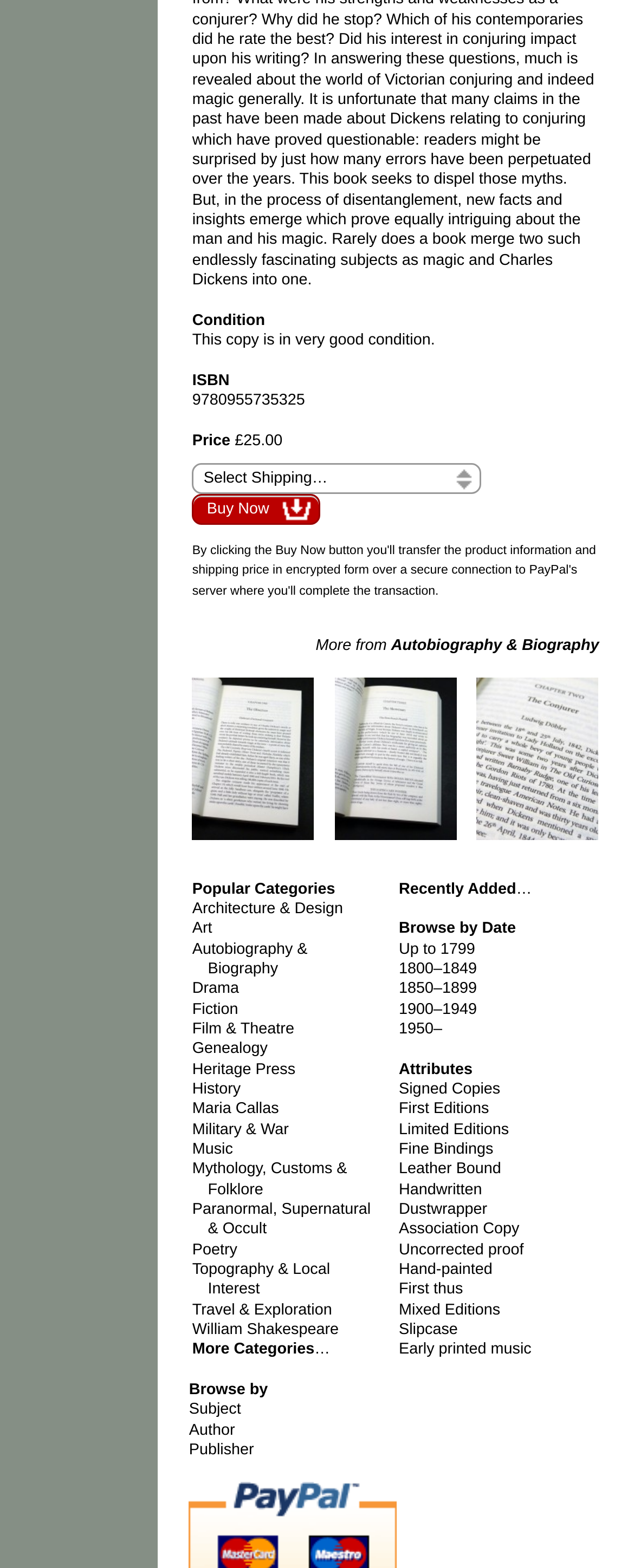Identify the bounding box coordinates for the element you need to click to achieve the following task: "Browse books by Author". Provide the bounding box coordinates as four float numbers between 0 and 1, in the form [left, top, right, bottom].

[0.298, 0.906, 0.371, 0.918]